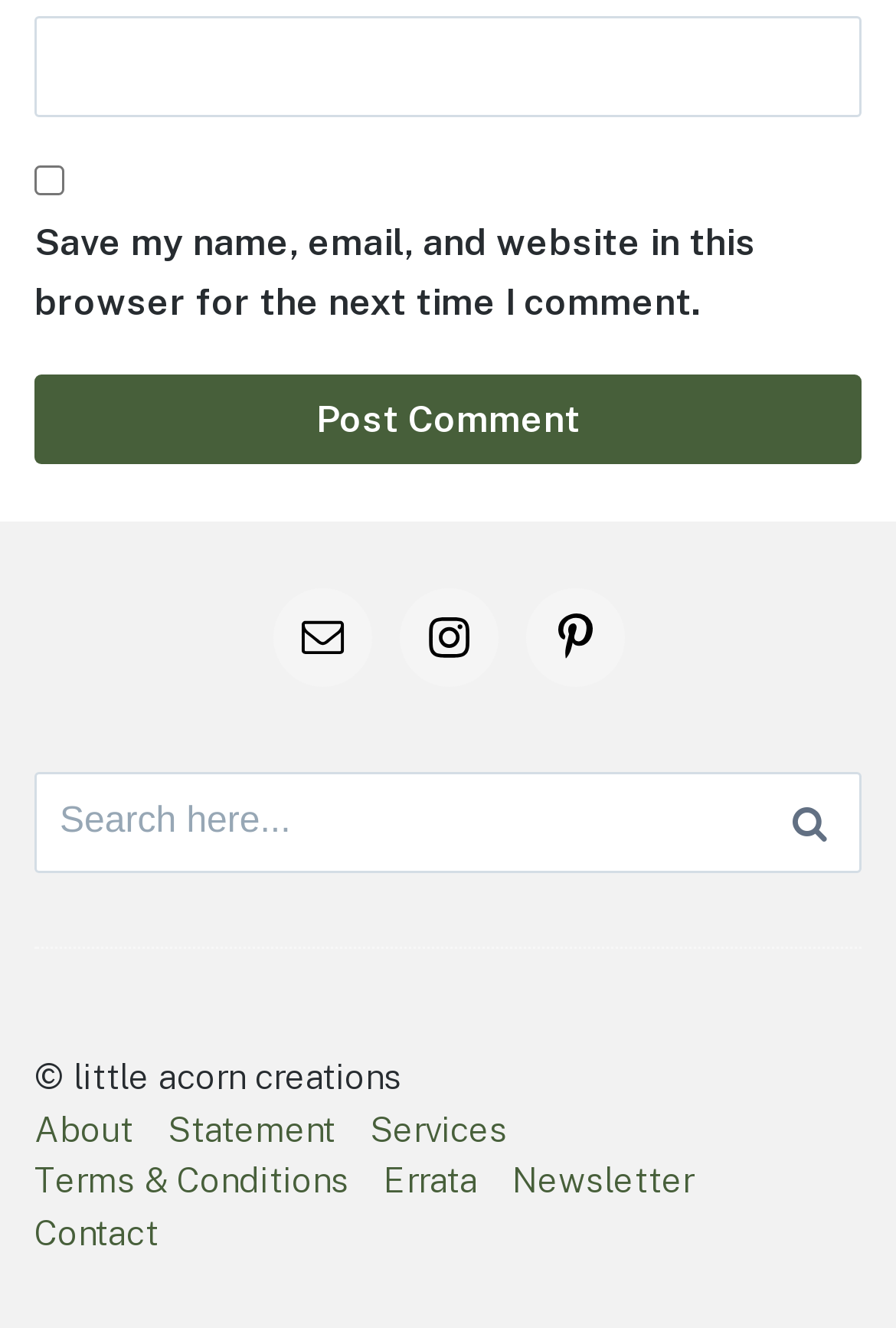Can you provide the bounding box coordinates for the element that should be clicked to implement the instruction: "Enter website name"?

[0.038, 0.013, 0.962, 0.089]